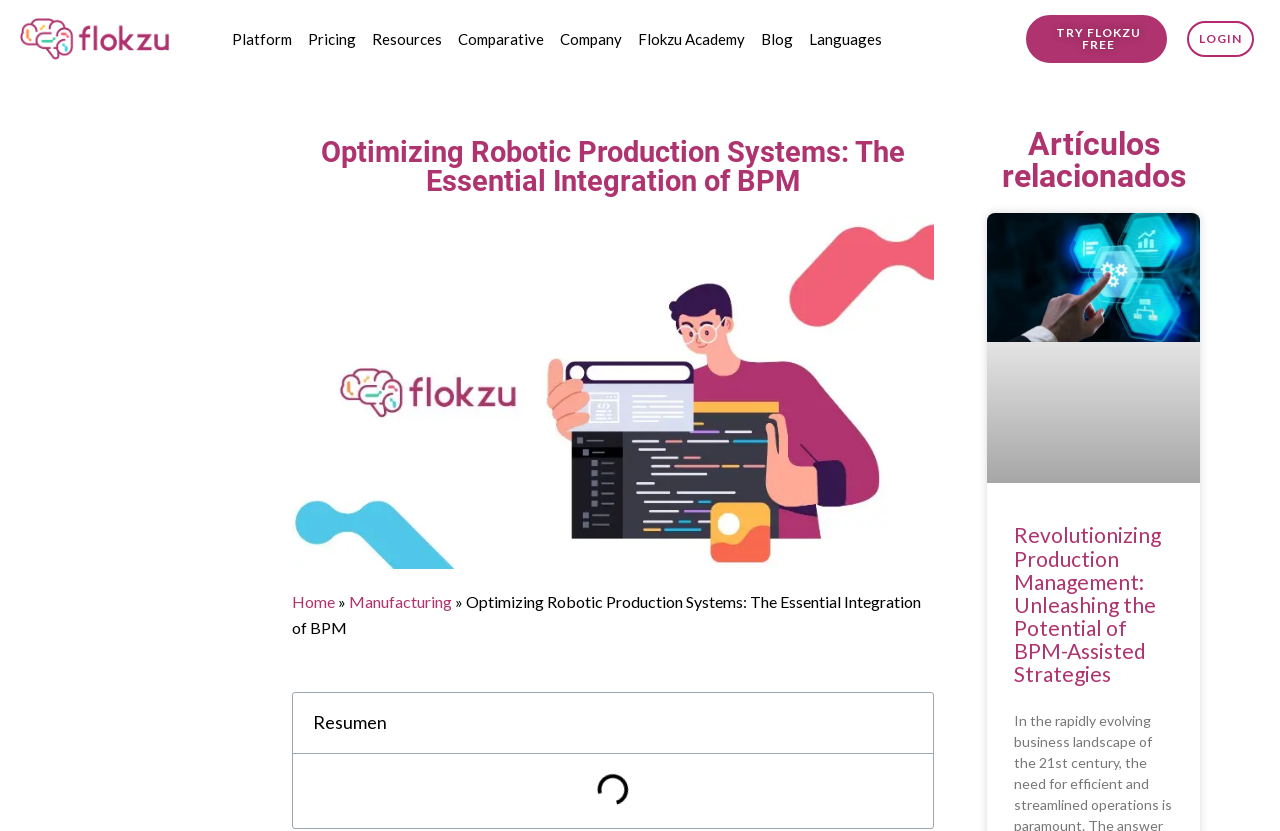Create a detailed description of the webpage's content and layout.

The webpage appears to be the homepage of Flokzu BPM, a business process management platform. At the top left corner, there is a Flokzu BPM logo, which is an image linked to the platform's main page. Next to the logo, there are several links to different sections of the website, including Platform, Pricing, Resources, Comparative, Company, Flokzu Academy, Blog, and Languages.

On the right side of the top section, there are two prominent calls-to-action: "TRY FLOKZU FREE" and "LOGIN". Below these buttons, there is a large heading that reads "Optimizing Robotic Production Systems: The Essential Integration of BPM", which is the main title of the page. 

Below the title, there is a large image that takes up most of the width of the page, with a heading "Home" and a link to the "Manufacturing" section on the left side. On the right side of the image, there is a brief summary of the page's content, which is also titled "Optimizing Robotic Production Systems: The Essential Integration of BPM".

Further down the page, there is a section titled "Resumen" (which means "Summary" in Spanish), followed by a section titled "Artículos relacionados" (which means "Related Articles" in Spanish). This section contains a link to an article titled "Revolutionizing Production Management: Unleashing the Potential of BPM-Assisted Strategies", which is a related topic to the main content of the page.